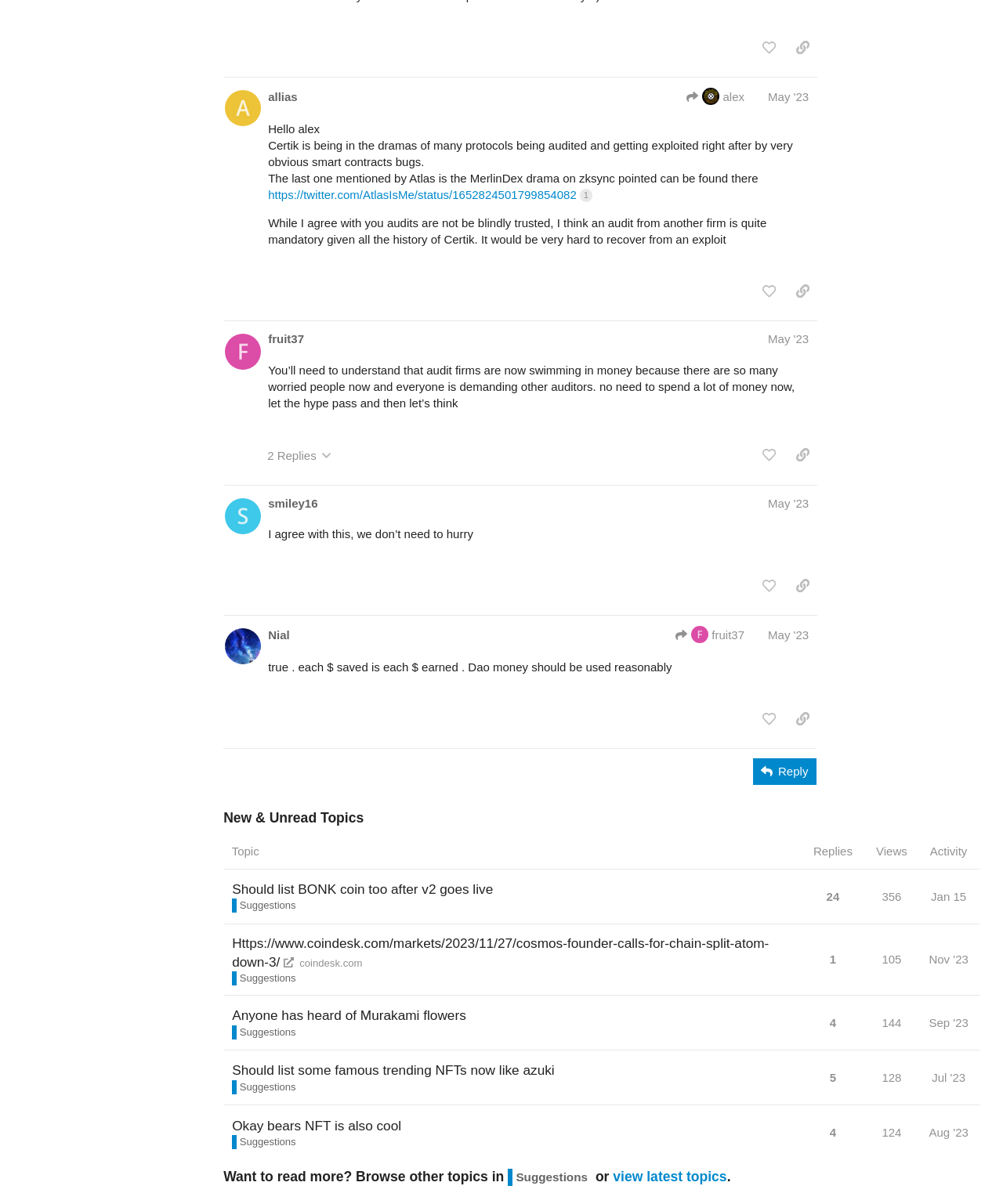Ascertain the bounding box coordinates for the UI element detailed here: "Suggestions". The coordinates should be provided as [left, top, right, bottom] with each value being a float between 0 and 1.

[0.231, 0.851, 0.295, 0.863]